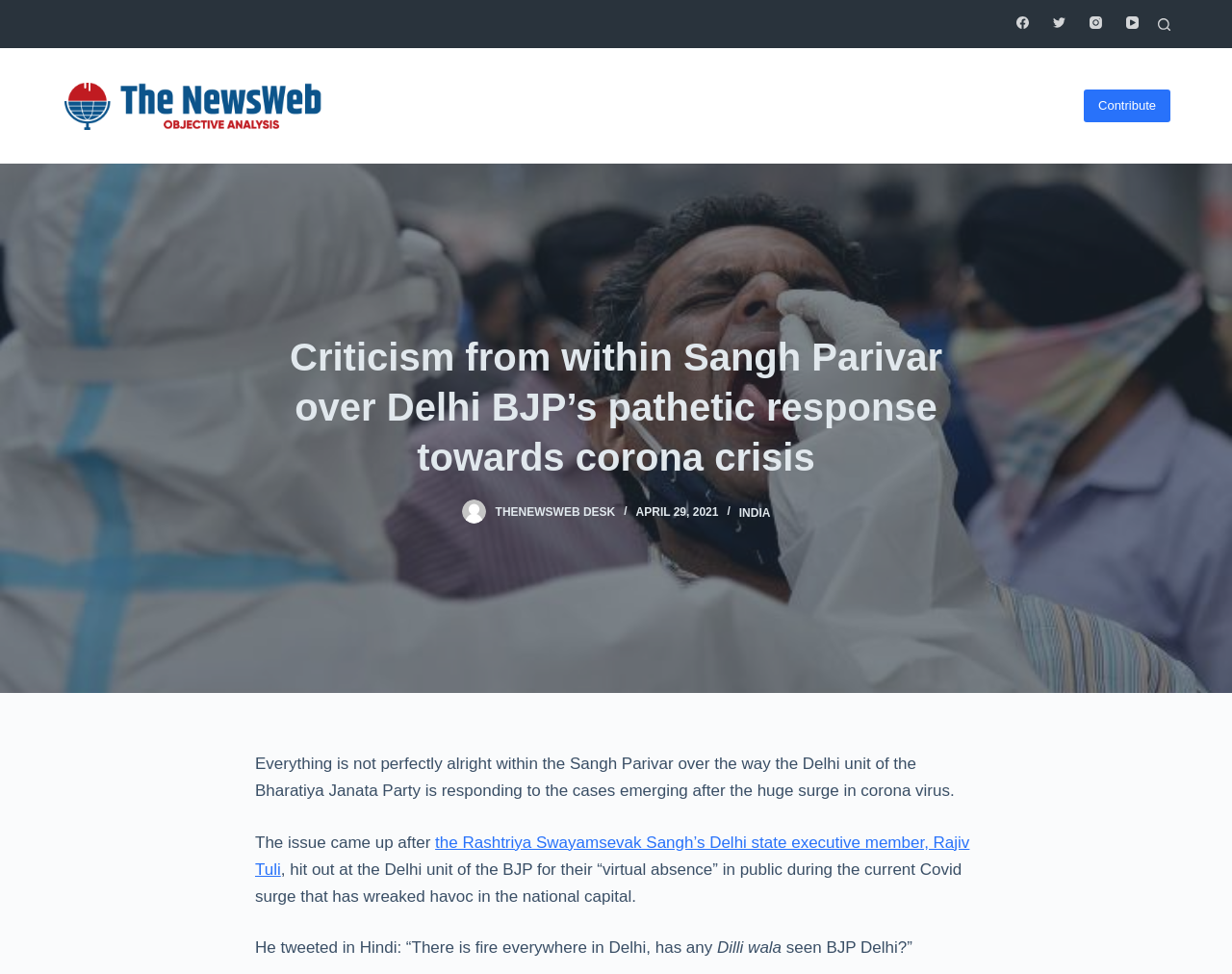Provide a comprehensive caption for the webpage.

The webpage appears to be a news article from "The News Web" with a focus on criticism within the Sangh Parivar regarding the Delhi BJP's response to the coronavirus crisis. 

At the top of the page, there are social media links, including Facebook, Twitter, Instagram, and YouTube, each accompanied by their respective icons. A search button is also located at the top right corner. 

Below the social media links, the website's logo, "The News Web", is displayed. A "Contribute" link is situated at the top right corner, adjacent to the search button.

The main content of the article is divided into two sections. On the left side, there is a large image of a health worker in personal protective equipment collecting a swab sample from a man in Delhi. 

On the right side, the article's title, "Criticism from within Sangh Parivar over Delhi BJP’s pathetic response towards corona crisis", is displayed in a large font. Below the title, the author's name, "THENEWSWEB DESK", is mentioned, accompanied by a small image. The article's publication date, "APRIL 29, 2021", is also displayed. 

The article's content is divided into several paragraphs, discussing the criticism from within the Sangh Parivar regarding the Delhi BJP's response to the coronavirus crisis. The text mentions Rajiv Tuli, a Delhi state executive member of the Rashtriya Swayamsevak Sangh, who tweeted about the BJP's "virtual absence" in public during the current Covid surge.